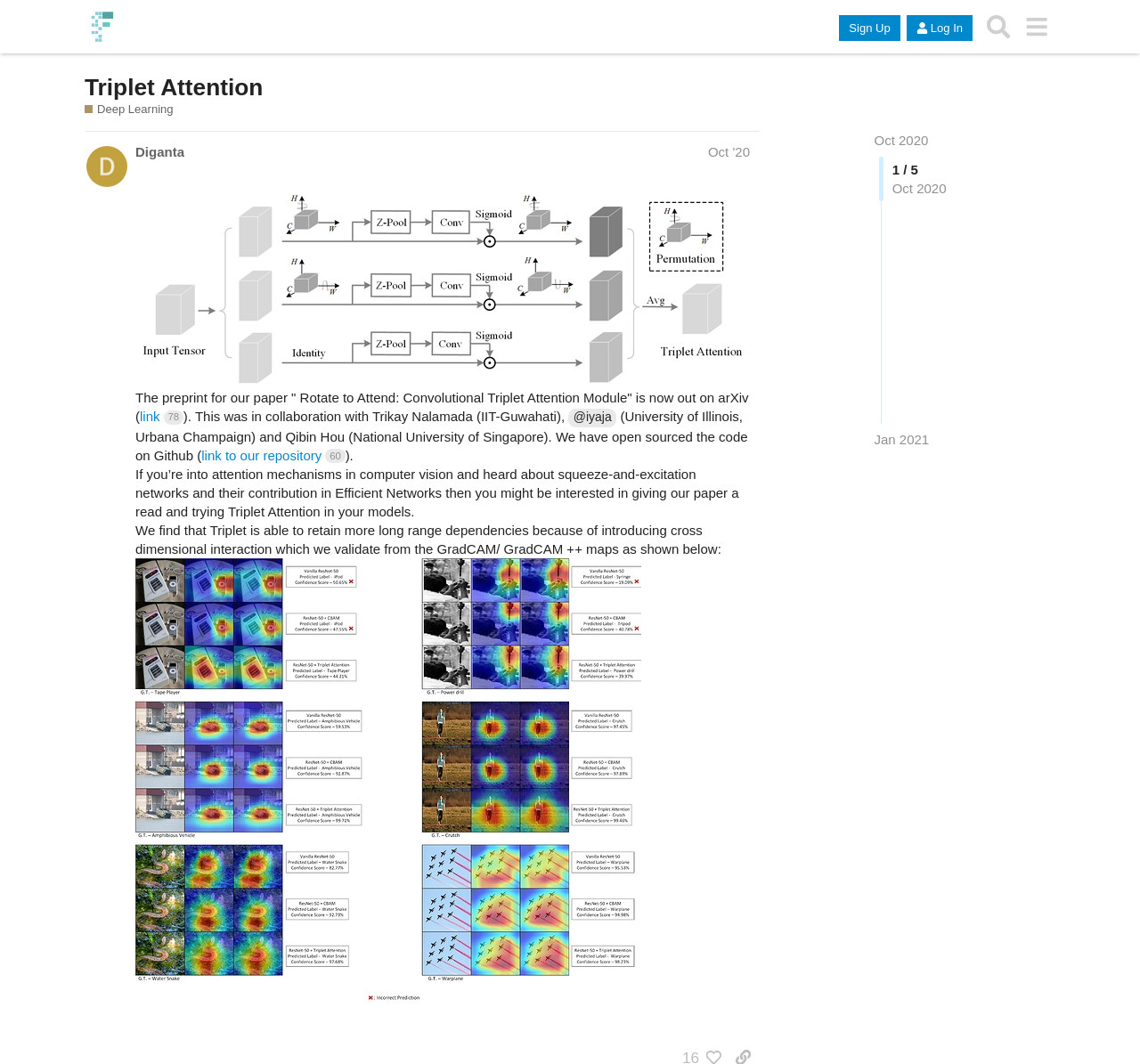Identify the bounding box of the HTML element described here: "link to our repository 60". Provide the coordinates as four float numbers between 0 and 1: [left, top, right, bottom].

[0.177, 0.421, 0.303, 0.435]